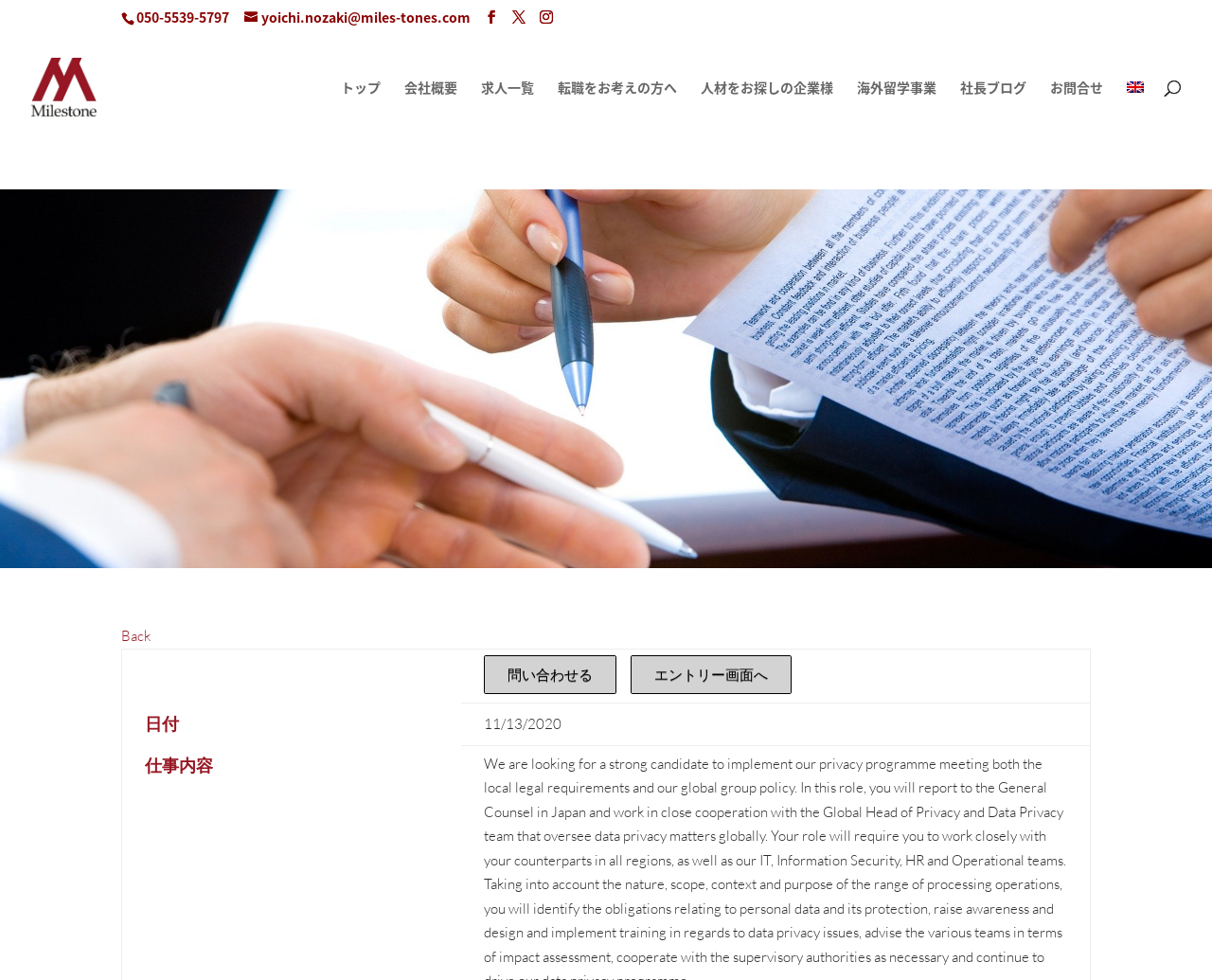What is the phone number on the webpage?
Please answer the question with a single word or phrase, referencing the image.

050-5539-5797